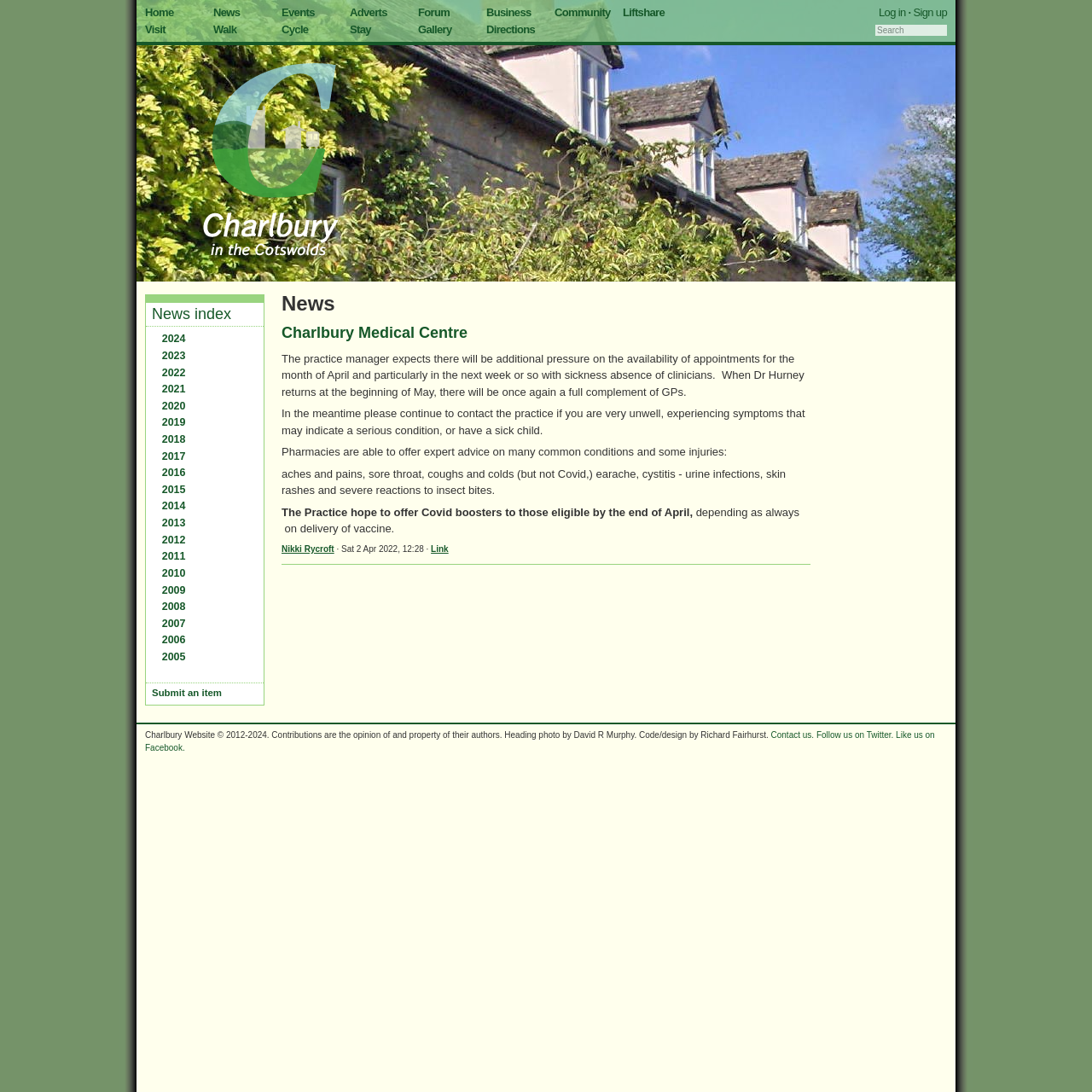Please indicate the bounding box coordinates for the clickable area to complete the following task: "Check the calendar". The coordinates should be specified as four float numbers between 0 and 1, i.e., [left, top, right, bottom].

None